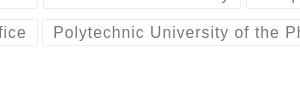Respond with a single word or phrase to the following question: What is displayed alongside the Citizen's Charter?

Links to resources